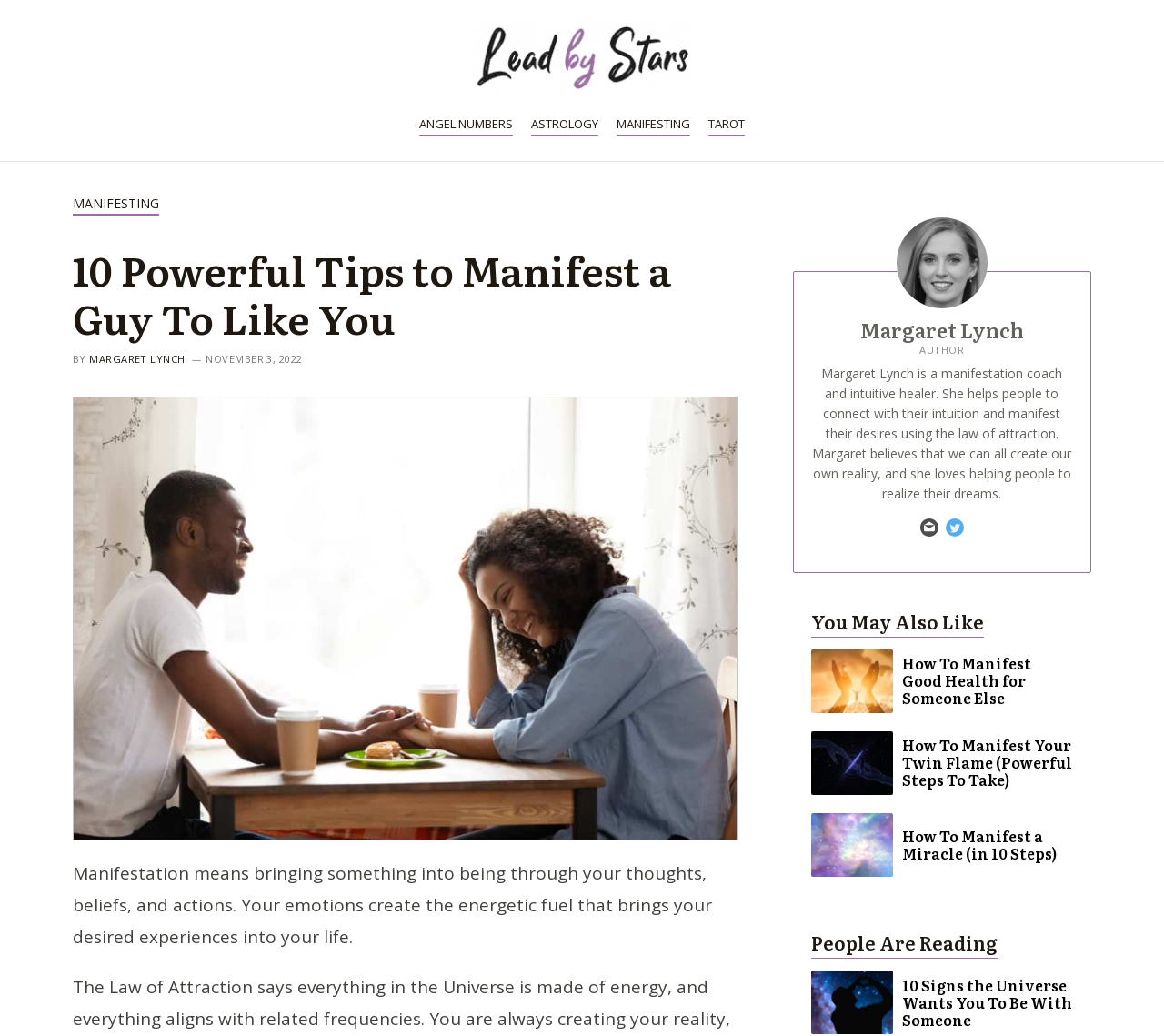Pinpoint the bounding box coordinates of the clickable element needed to complete the instruction: "Check the 'People Are Reading' section". The coordinates should be provided as four float numbers between 0 and 1: [left, top, right, bottom].

[0.697, 0.896, 0.857, 0.923]